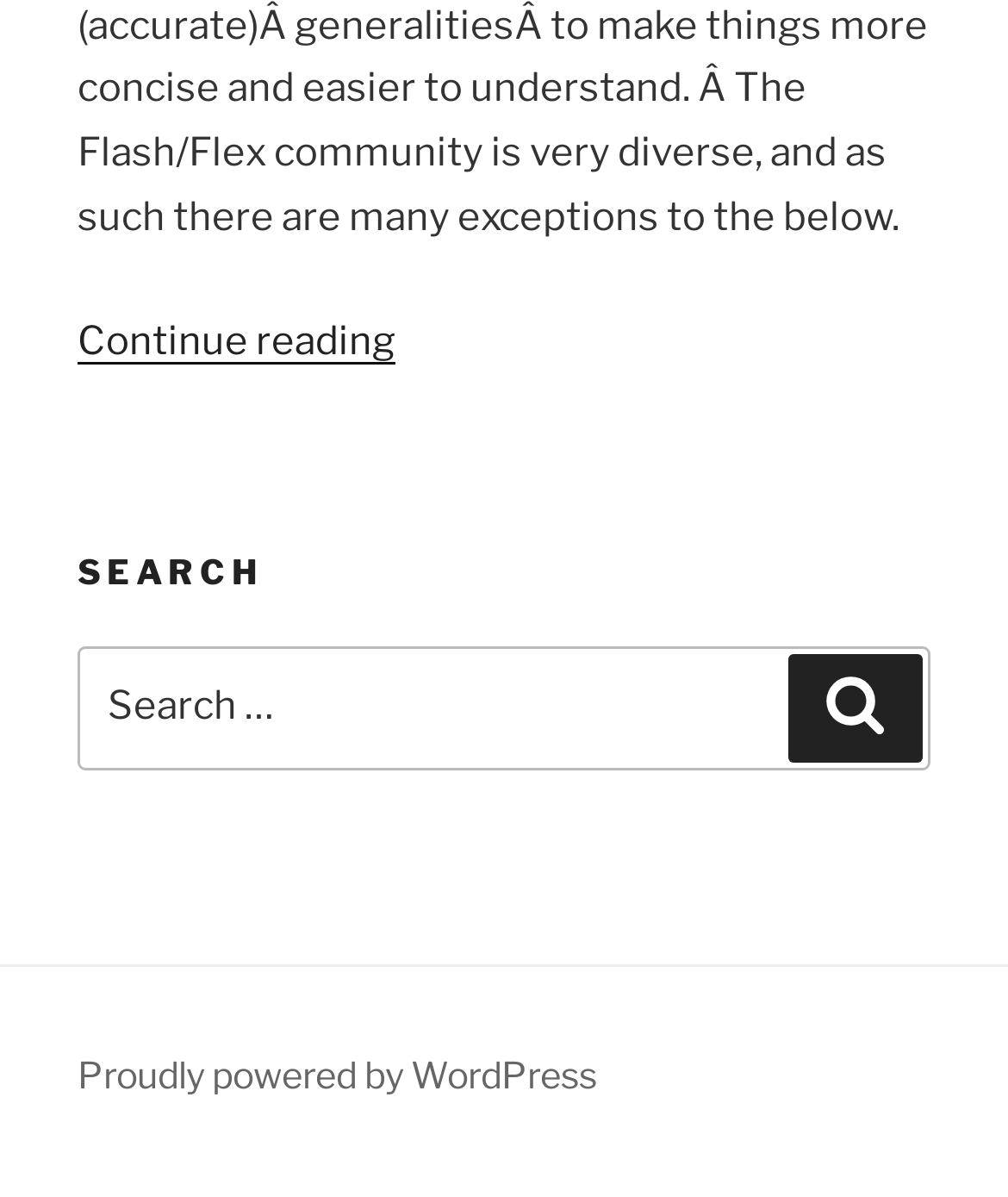Determine the bounding box coordinates for the UI element with the following description: "Search". The coordinates should be four float numbers between 0 and 1, represented as [left, top, right, bottom].

[0.782, 0.546, 0.915, 0.636]